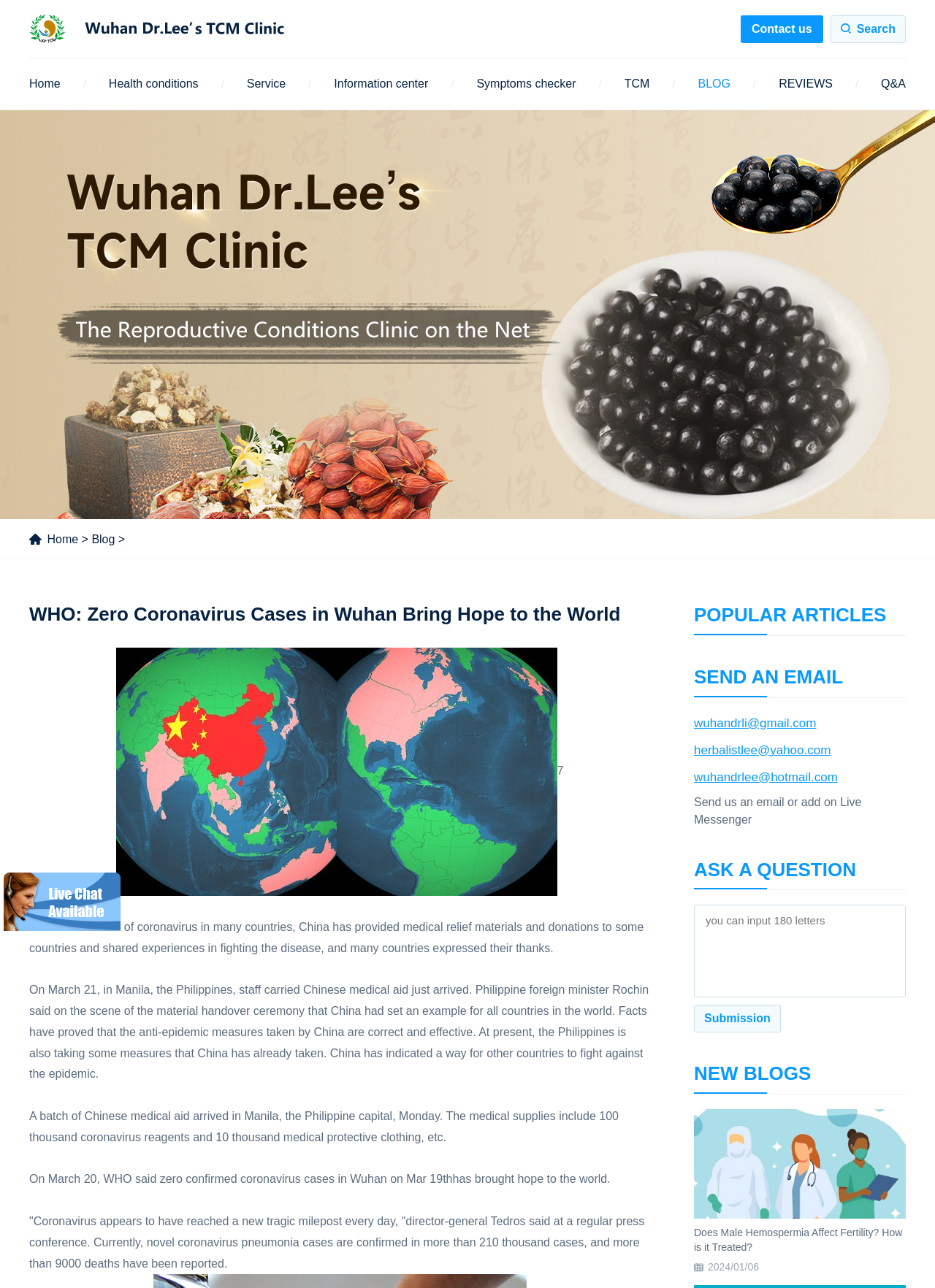How many email addresses are provided for contact?
Please respond to the question with a detailed and well-explained answer.

In the 'SEND AN EMAIL' section, I can see three email addresses provided: wuhandrli@gmail.com, herbalistlee@yahoo.com, and wuhandrlee@hotmail.com. These email addresses are likely for users to contact the website administrators or experts.